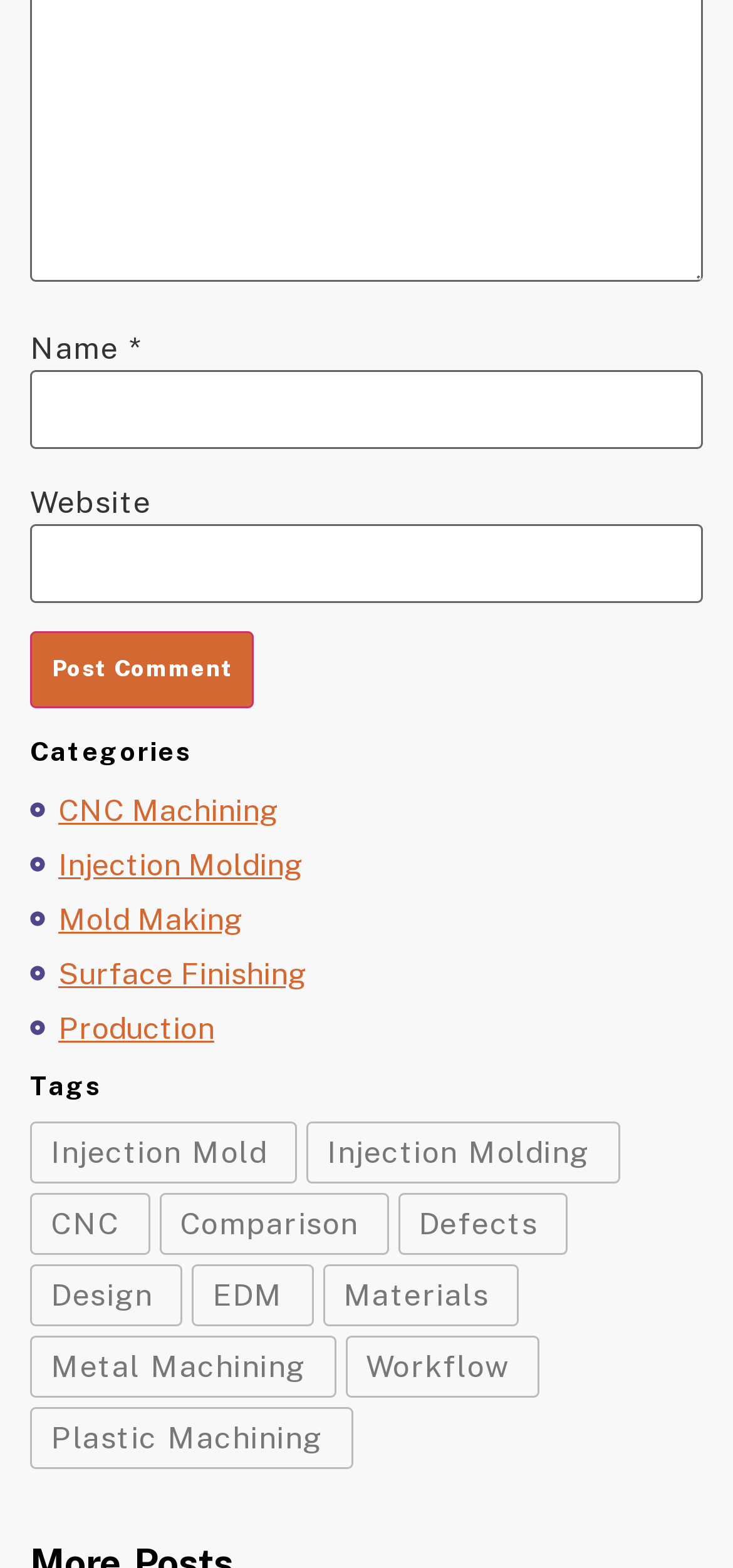Provide a short, one-word or phrase answer to the question below:
What categories are available for selection?

CNC Machining, Injection Molding, etc.